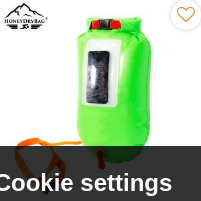Use a single word or phrase to answer this question: 
What safety feature is included with the swim buoy?

Whistle